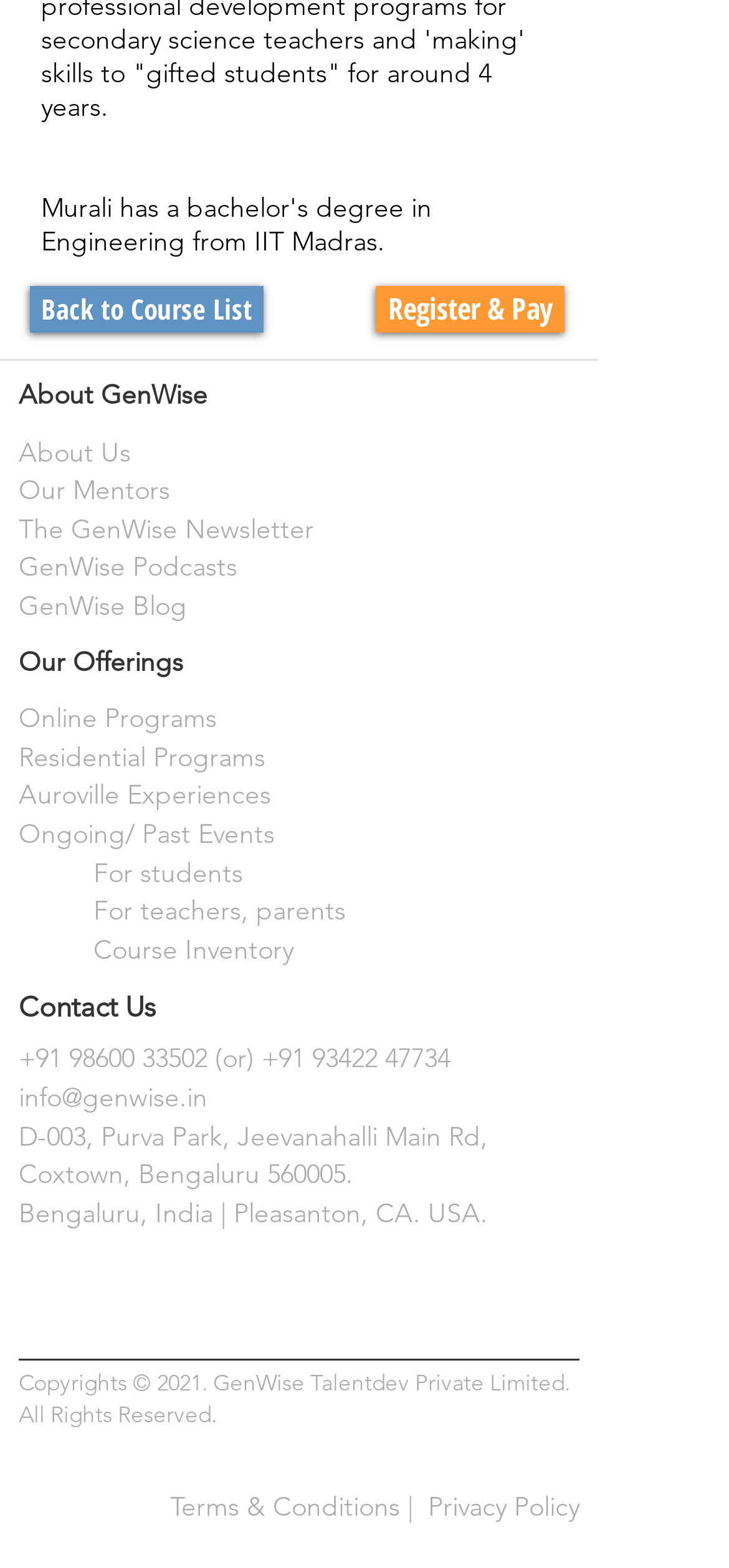What types of programs does GenWise offer?
Make sure to answer the question with a detailed and comprehensive explanation.

The types of programs offered by GenWise can be inferred from the links in the 'Our Offerings' section of the webpage, which include 'Online Programs', 'Residential Programs', and 'Auroville Experiences'.